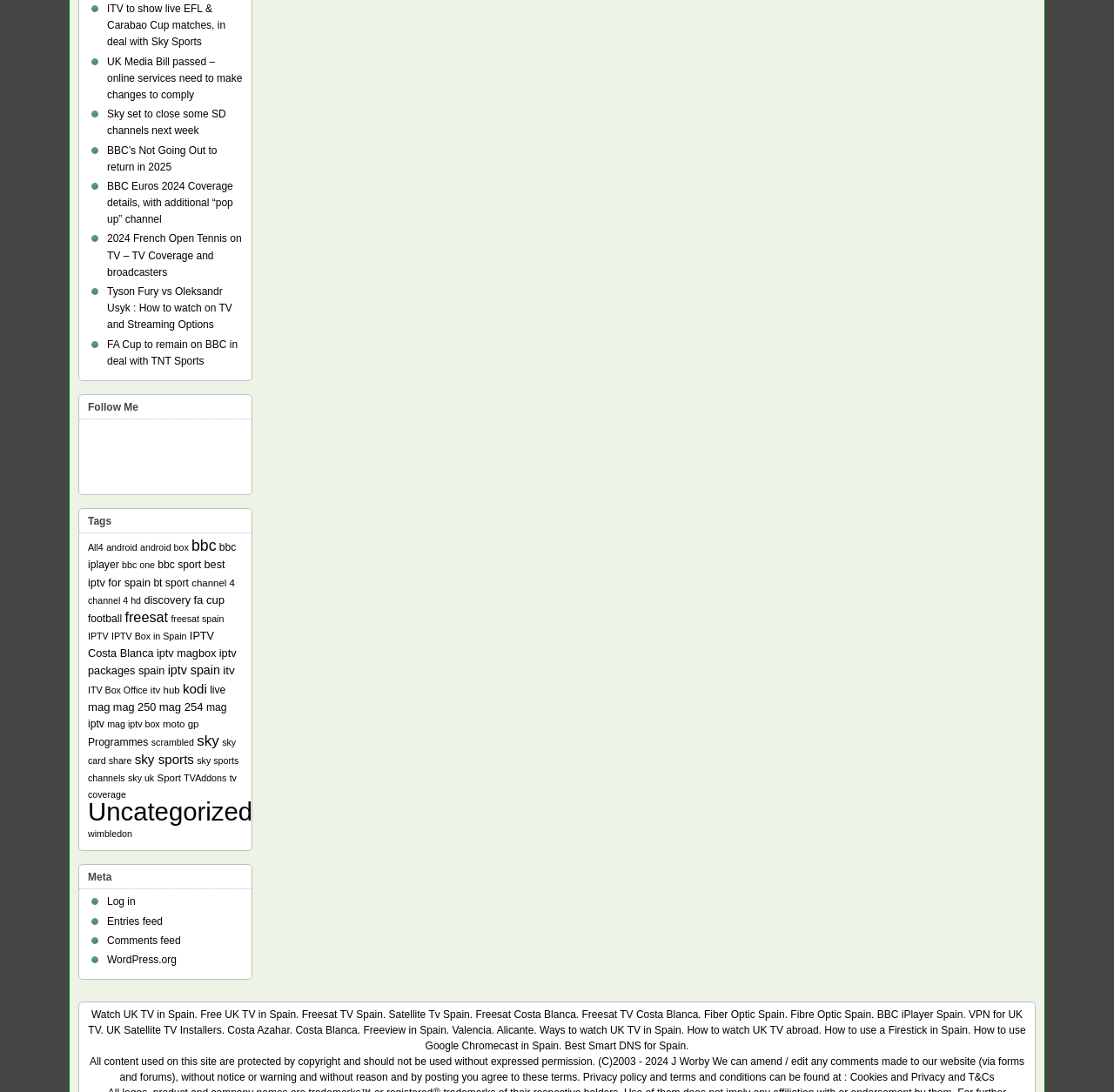Locate the UI element described by title="Twitter" and provide its bounding box coordinates. Use the format (top-left x, top-left y, bottom-right x, bottom-right y) with all values as floating point numbers between 0 and 1.

[0.084, 0.396, 0.121, 0.438]